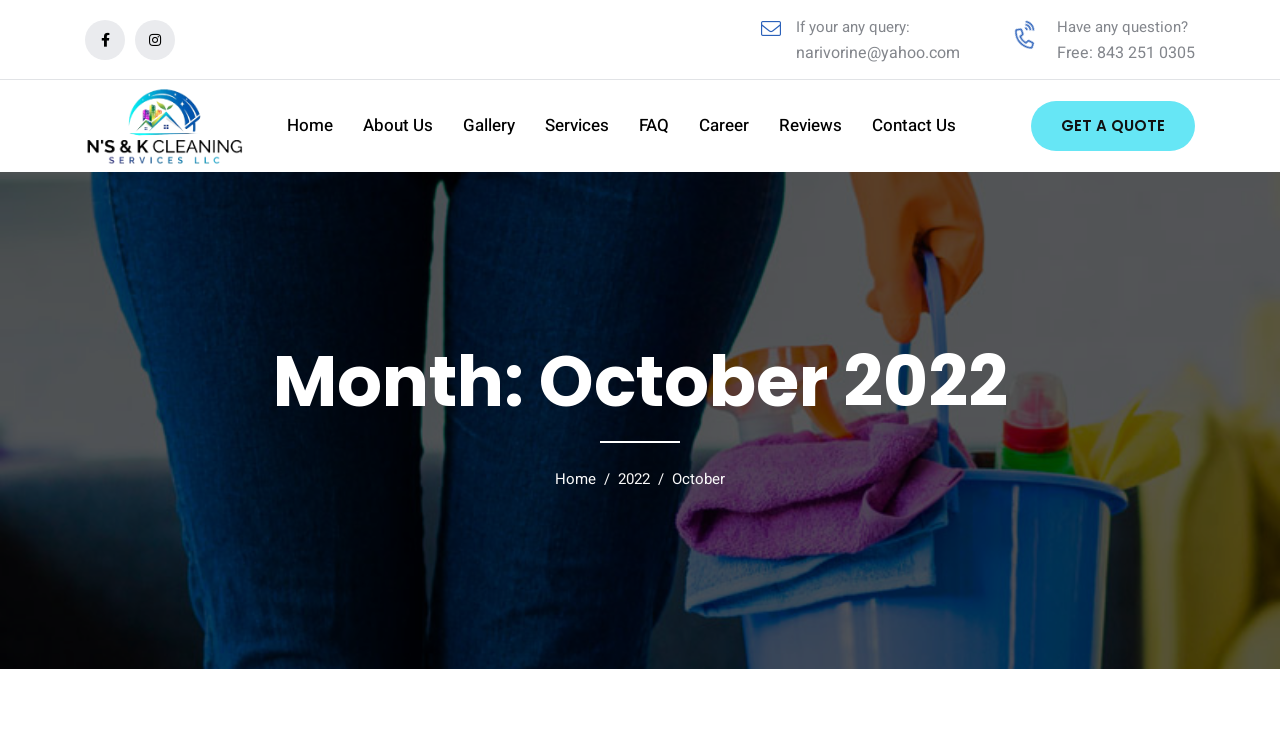Answer the following query with a single word or phrase:
What is the purpose of this webpage?

Cleaning services